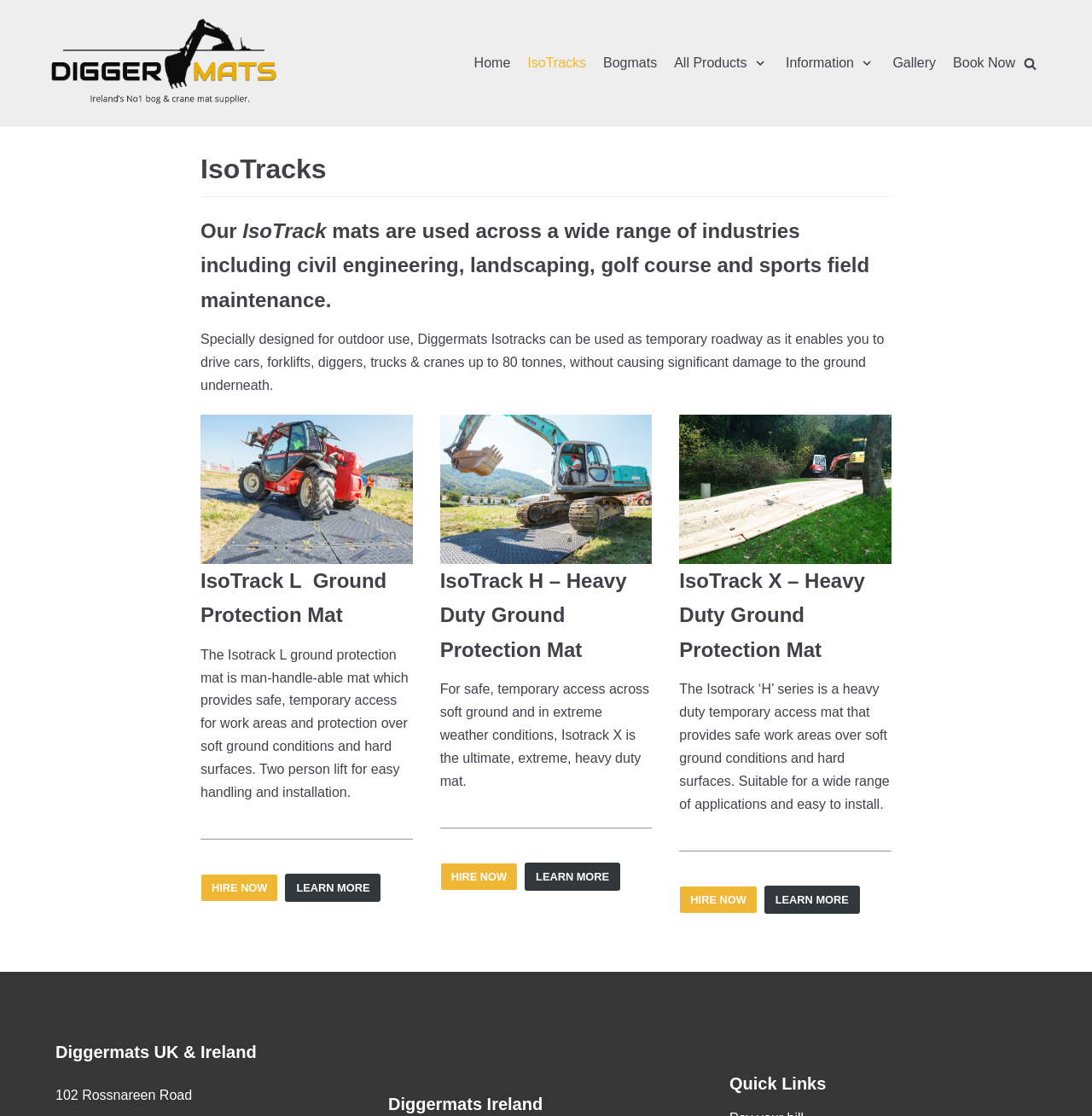Please specify the bounding box coordinates for the clickable region that will help you carry out the instruction: "Click on the 'Home' link".

[0.434, 0.047, 0.467, 0.066]